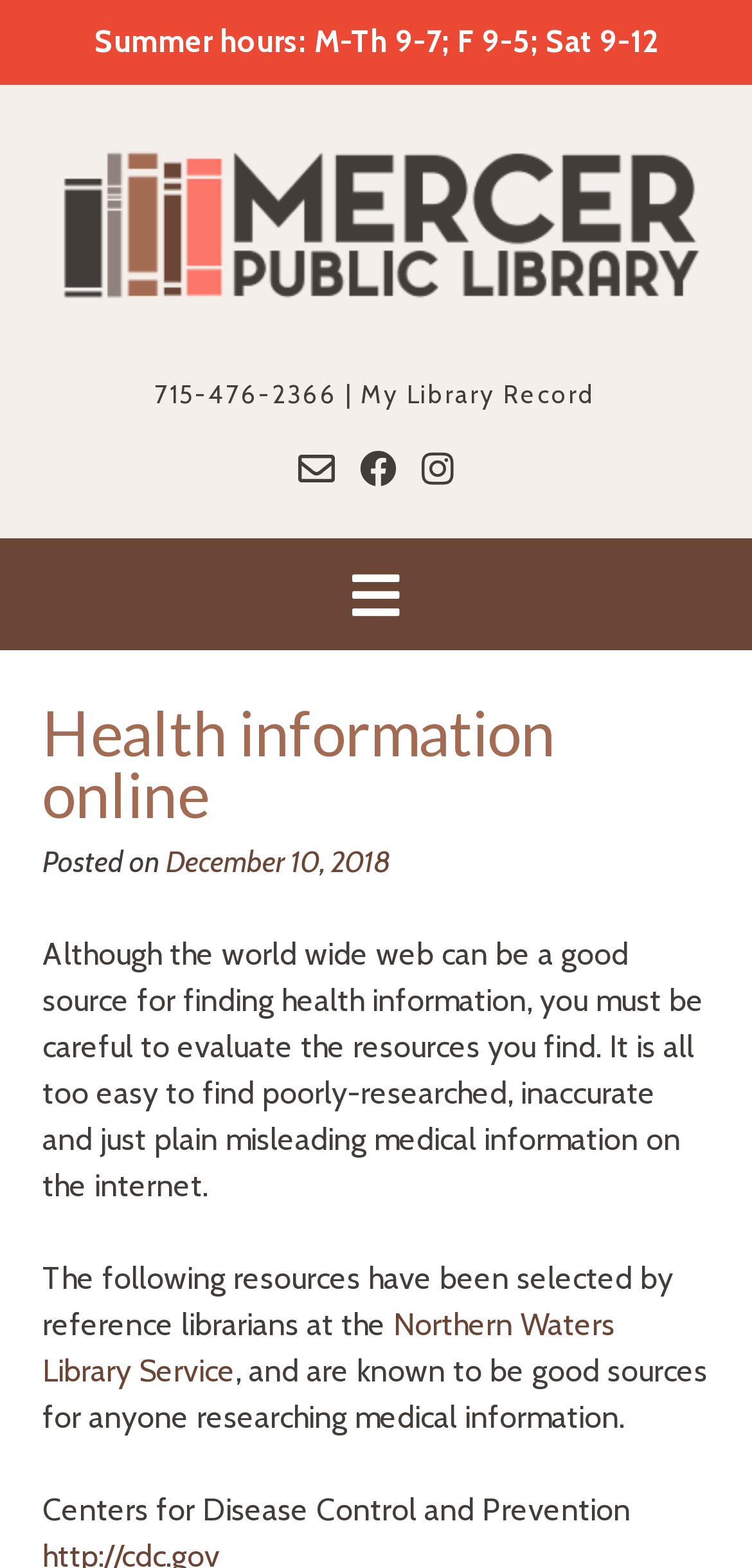Create a detailed narrative of the webpage’s visual and textual elements.

The webpage is about health information online provided by the Mercer Public Library. At the top, there is a notice about the library's summer hours. Below the notice, there is a link to the Mercer Public Library's homepage, accompanied by an image of the library's logo. To the right of the logo, there is a phone number, 715-476-2366, separated by a vertical bar from a link to "My Library Record".

Below these elements, there are three social media links, represented by icons. Underneath the social media links, there is a header section with a heading "Health information online". Below the heading, there is a posting date, December 10, 2018.

The main content of the webpage starts with a paragraph of text warning users about the importance of evaluating health information found on the internet. This is followed by a description of the resources provided on the webpage, which have been selected by reference librarians at the Northern Waters Library Service. The resources are known to be good sources for researching medical information.

There are two specific resources mentioned: the Centers for Disease Control and Prevention, and a link to the Northern Waters Library Service. The resources are listed towards the bottom of the webpage.